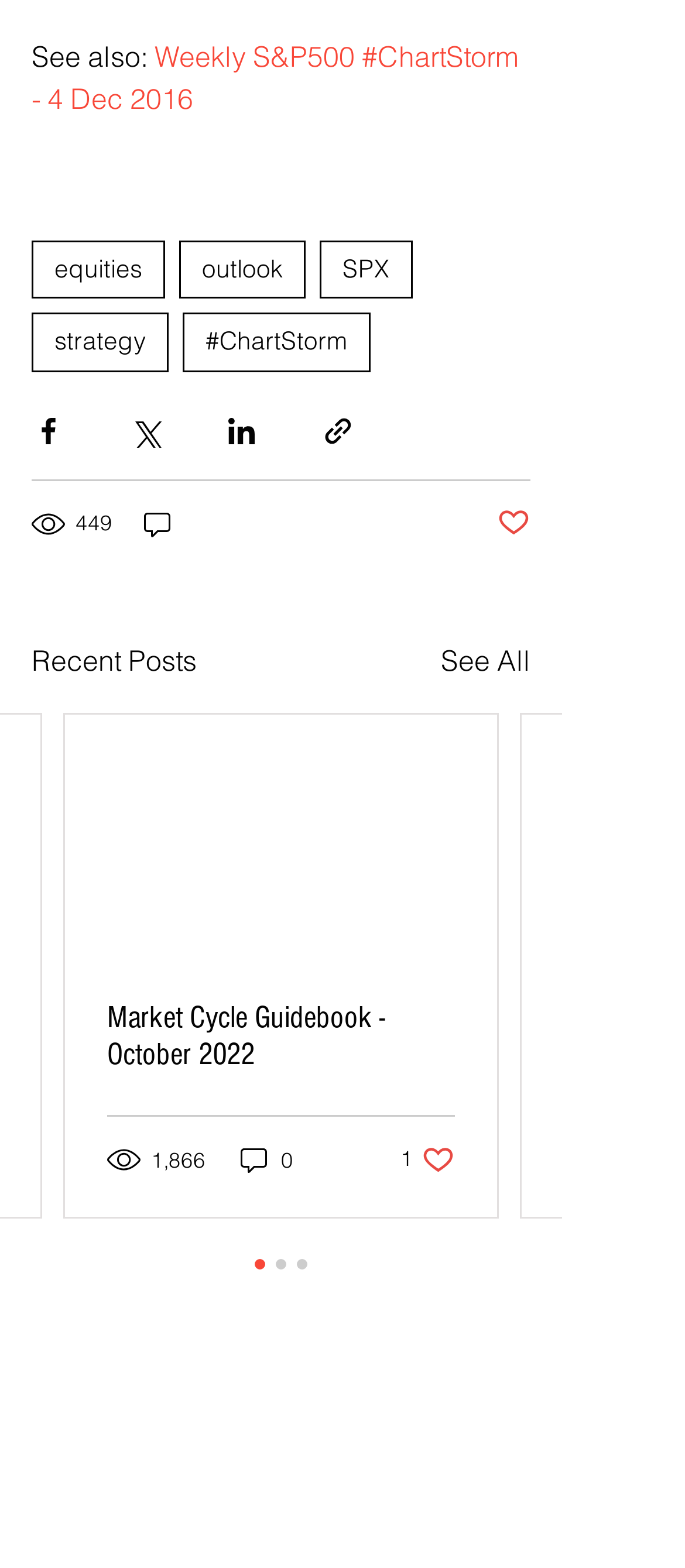What is the purpose of the buttons below the navigation section?
Provide an in-depth and detailed answer to the question.

The buttons below the navigation section have images and text indicating that they are for sharing content via Facebook, Twitter, LinkedIn, and link, which suggests that their purpose is to allow users to share the content on social media platforms.